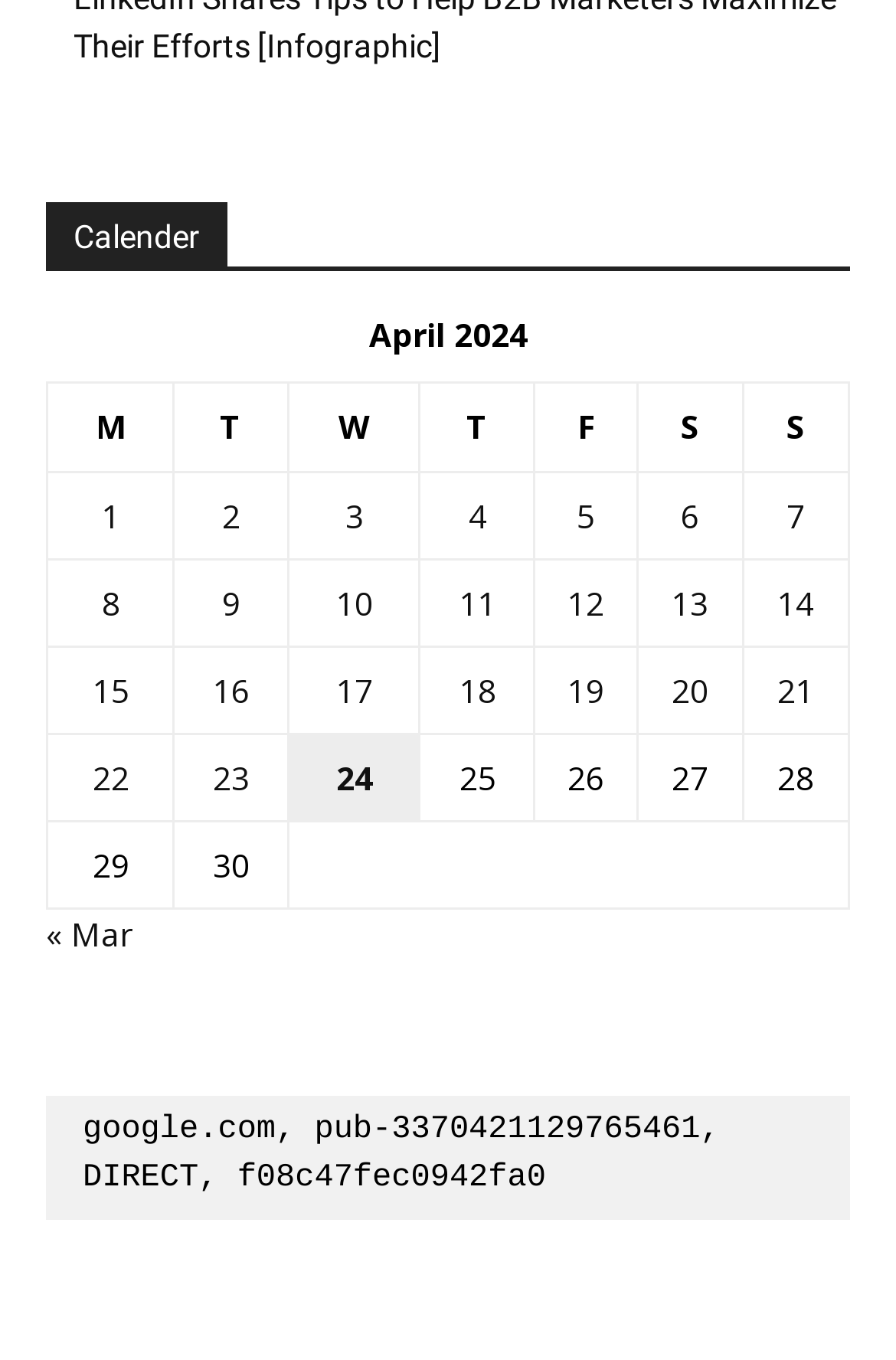Using the details in the image, give a detailed response to the question below:
What is the month displayed in the calendar?

The calendar table has a caption 'April 2024', which indicates the month displayed in the calendar.